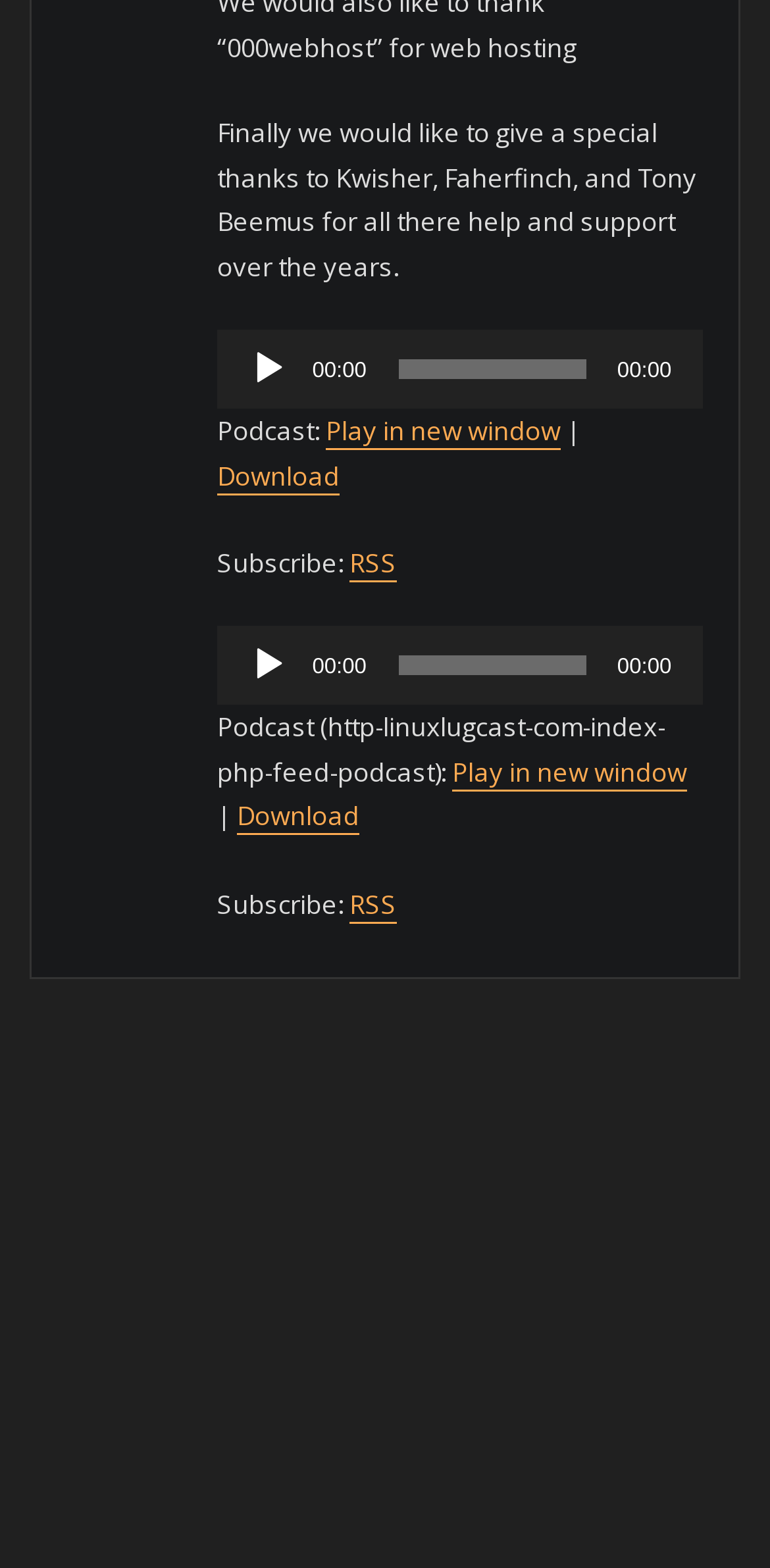Identify the bounding box coordinates of the region that needs to be clicked to carry out this instruction: "Play the audio". Provide these coordinates as four float numbers ranging from 0 to 1, i.e., [left, top, right, bottom].

[0.323, 0.223, 0.375, 0.248]